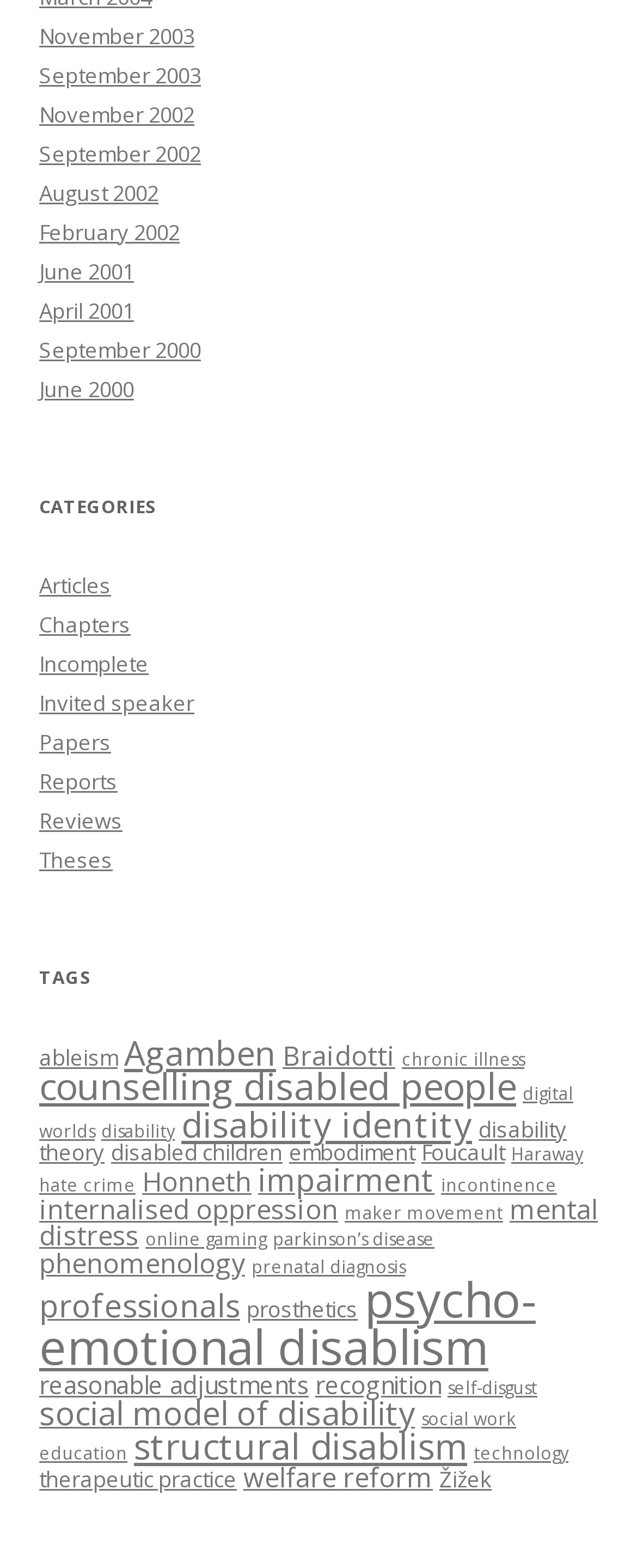Determine the bounding box coordinates for the region that must be clicked to execute the following instruction: "Click on the 'November 2003' link".

[0.062, 0.013, 0.305, 0.032]